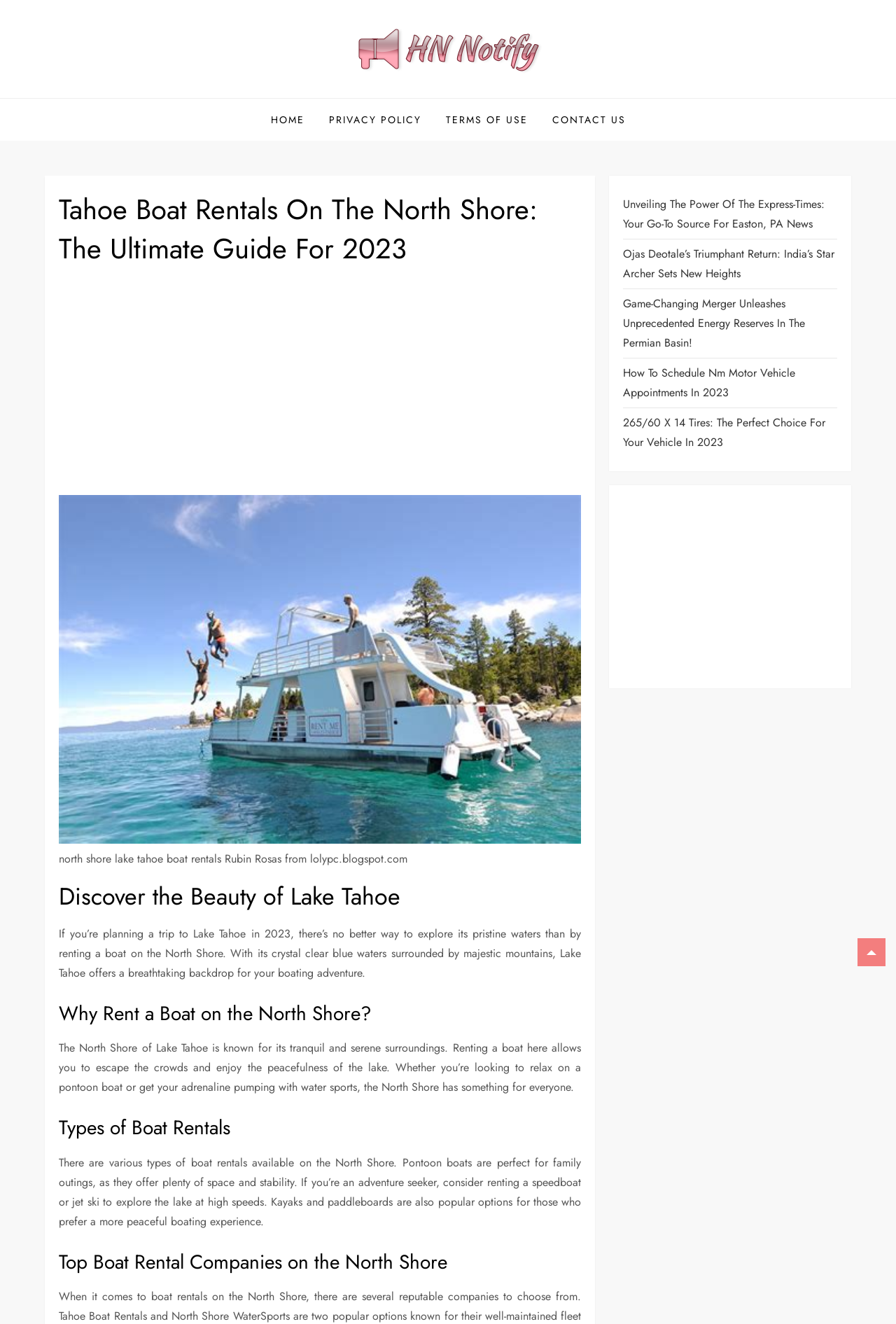Utilize the information from the image to answer the question in detail:
What types of boats can be rented on the North Shore?

The webpage mentions that there are various types of boat rentals available on the North Shore, including pontoon boats, speedboats, jet skis, kayaks, and paddleboards, each suitable for different purposes and preferences.